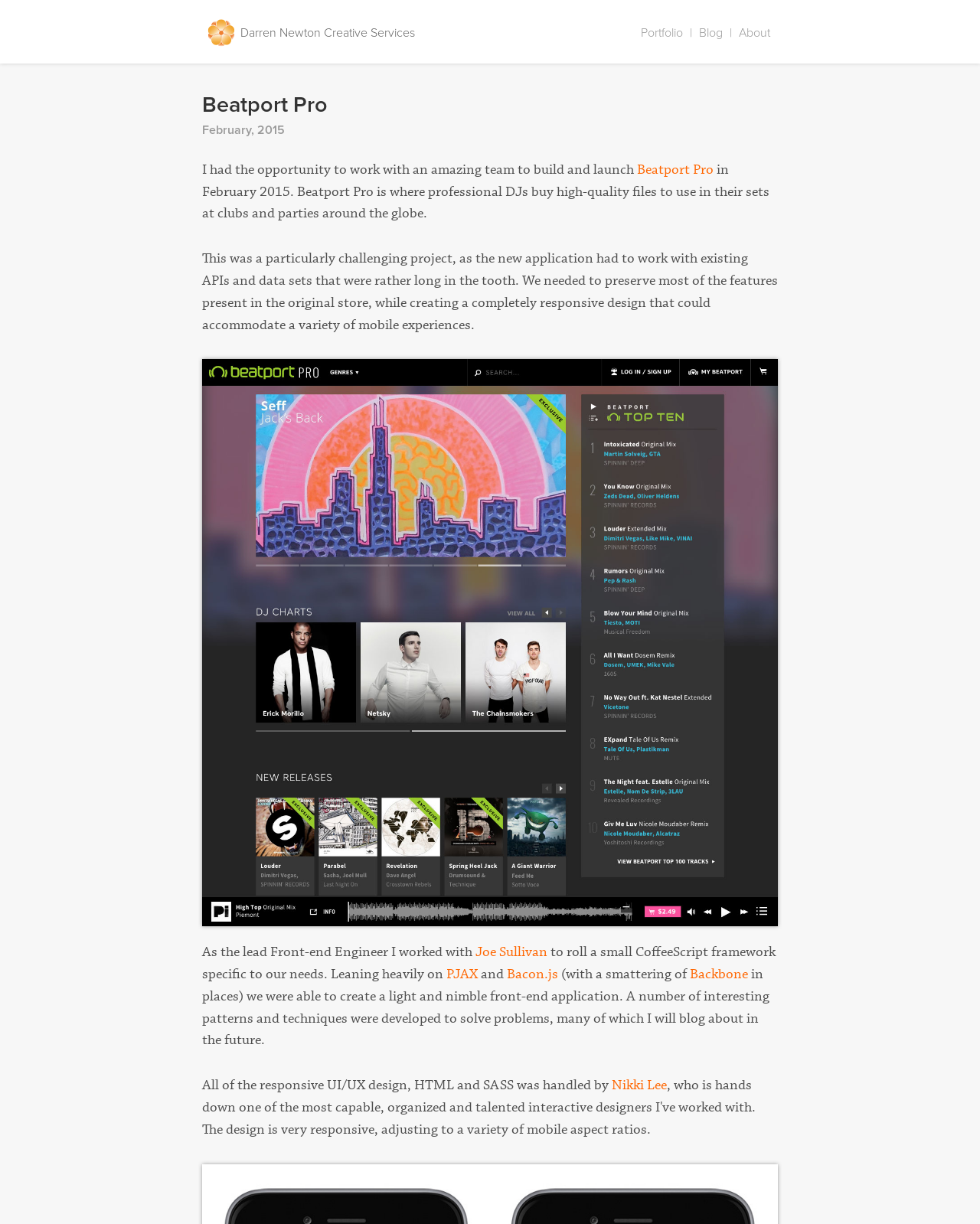Please give a succinct answer using a single word or phrase:
When was Beatport Pro launched?

February 2015